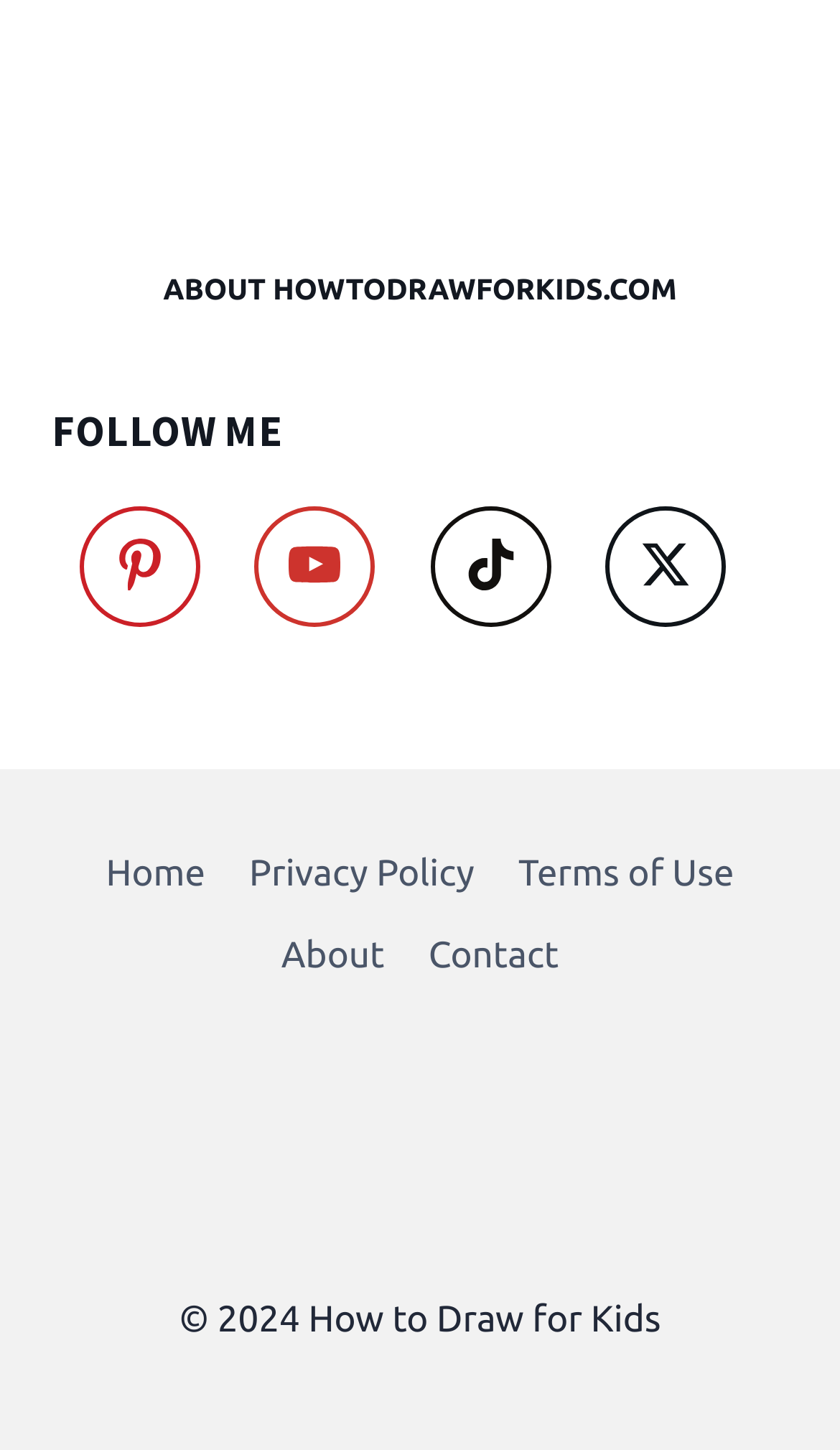Please mark the bounding box coordinates of the area that should be clicked to carry out the instruction: "click on ABOUT HOWTODRAWFORKIDS.COM link".

[0.194, 0.188, 0.806, 0.211]